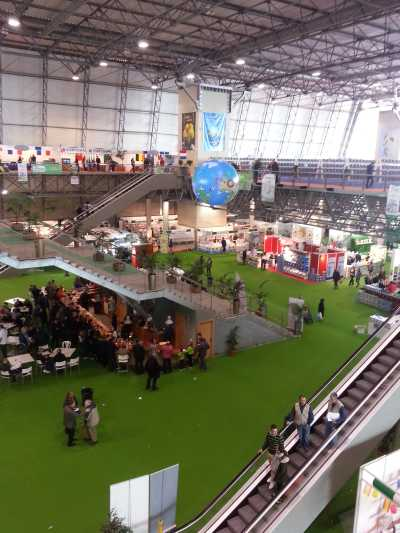Elaborate on the contents of the image in great detail.

The image captures a vibrant scene from an indoor exhibition or trade fair. Multiple levels of the venue are visible, showcasing various stalls and displays. In the foreground, a group of attendees can be seen mingling around tables, suggesting a lively atmosphere. The flooring is adorned with lush green carpet, enhancing the lively ambiance.

In the center of the image, a large inflatable globe hangs prominently, drawing attention to its bright colors and the global theme likely intended for the event. Beyond the globe, numerous booths are set up with colorful banners, indicating different vendors or participants, offering products or services. The space is well-lit with natural light streaming in from the expansive windows above, creating an inviting environment for visitors.

The background features a staircase leading to an upper level, hinting at further activities or exhibitions. Overall, the image conveys a sense of community and engagement, typical of a dynamic expo or market event, where attendees interact and explore various offerings.